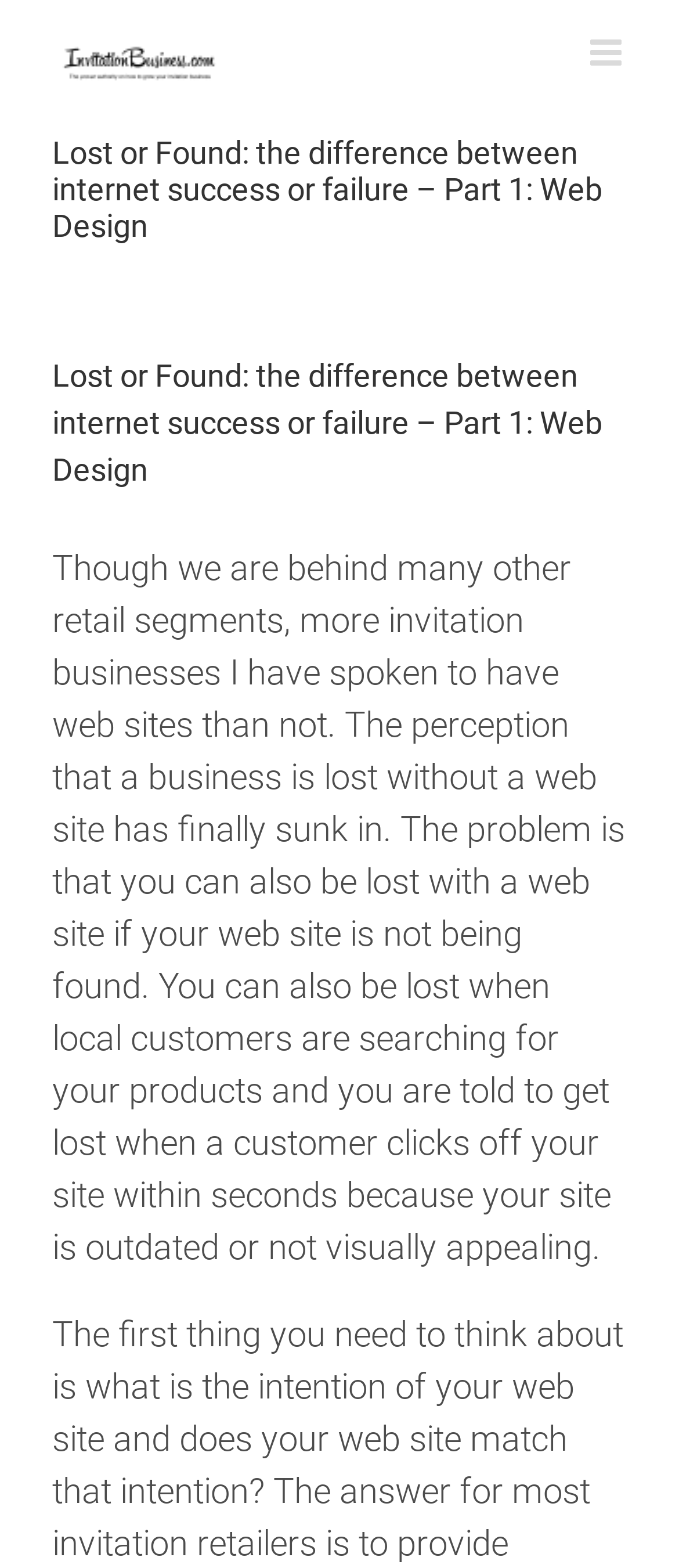What is the main topic of the article?
Please provide a single word or phrase as the answer based on the screenshot.

Web design for invitation businesses